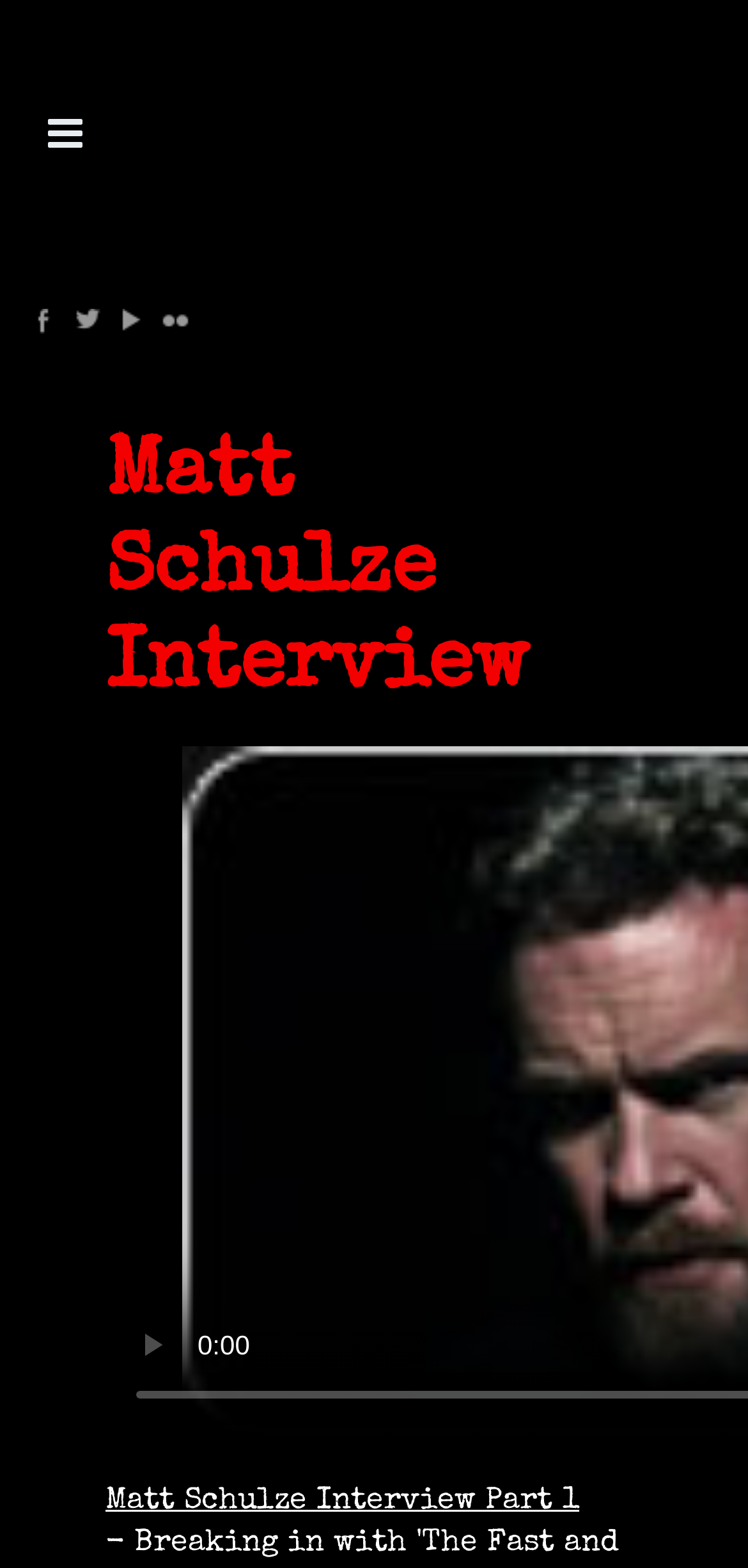Provide a one-word or short-phrase answer to the question:
What is the title of the interview?

Matt Schulze Interview